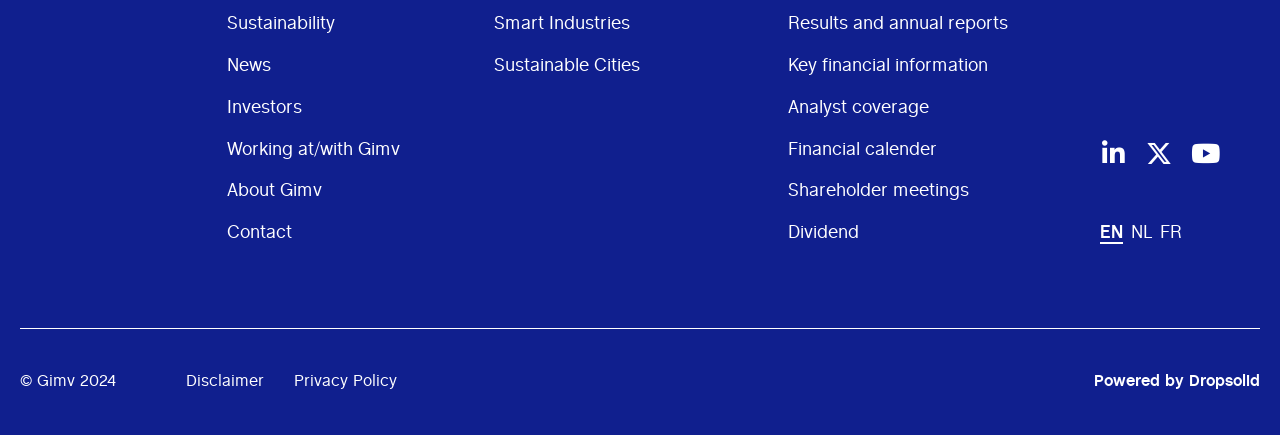Determine the bounding box coordinates of the clickable element to achieve the following action: 'Click HOME'. Provide the coordinates as four float values between 0 and 1, formatted as [left, top, right, bottom].

None